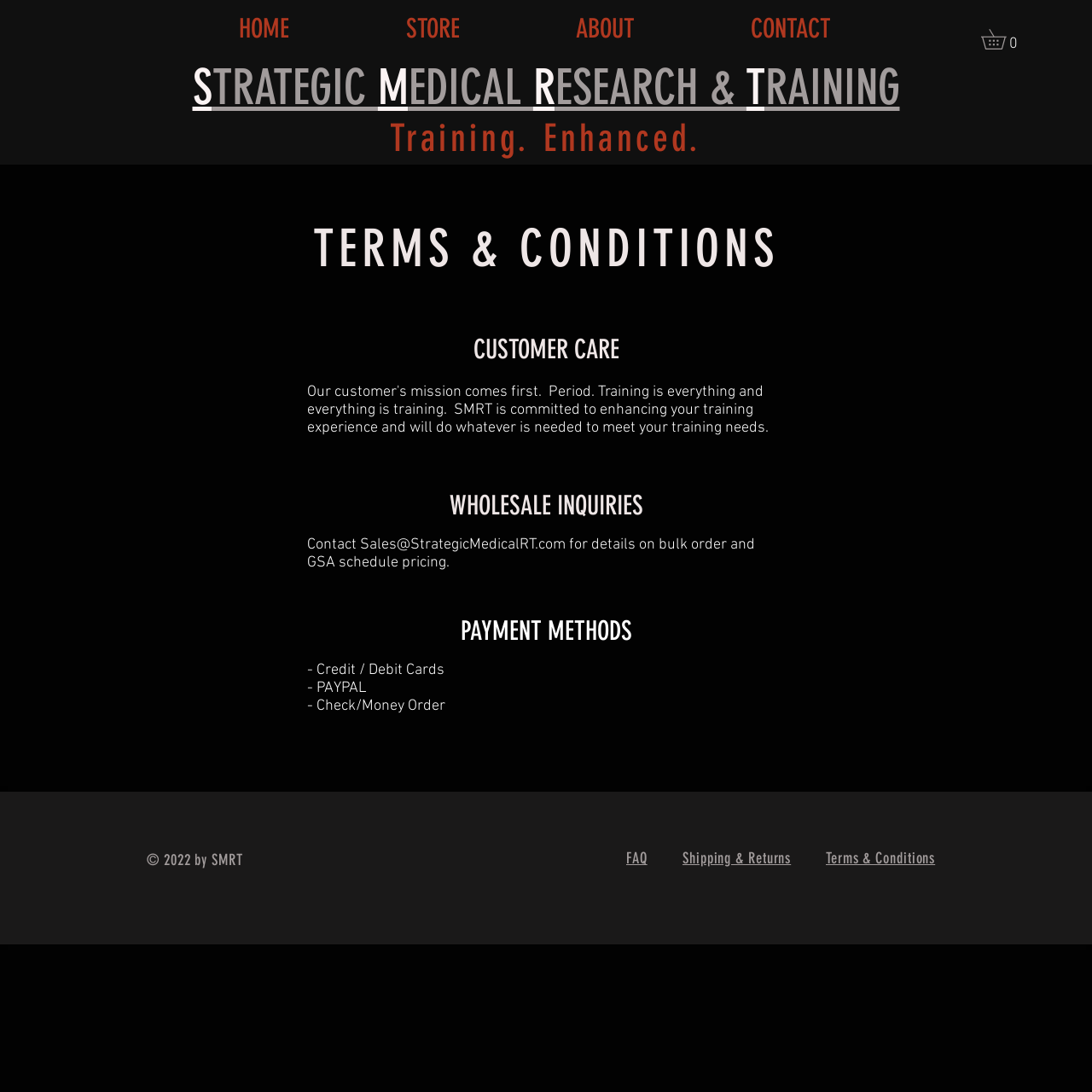What is the name of the organization?
Please provide a single word or phrase as your answer based on the image.

SMRT